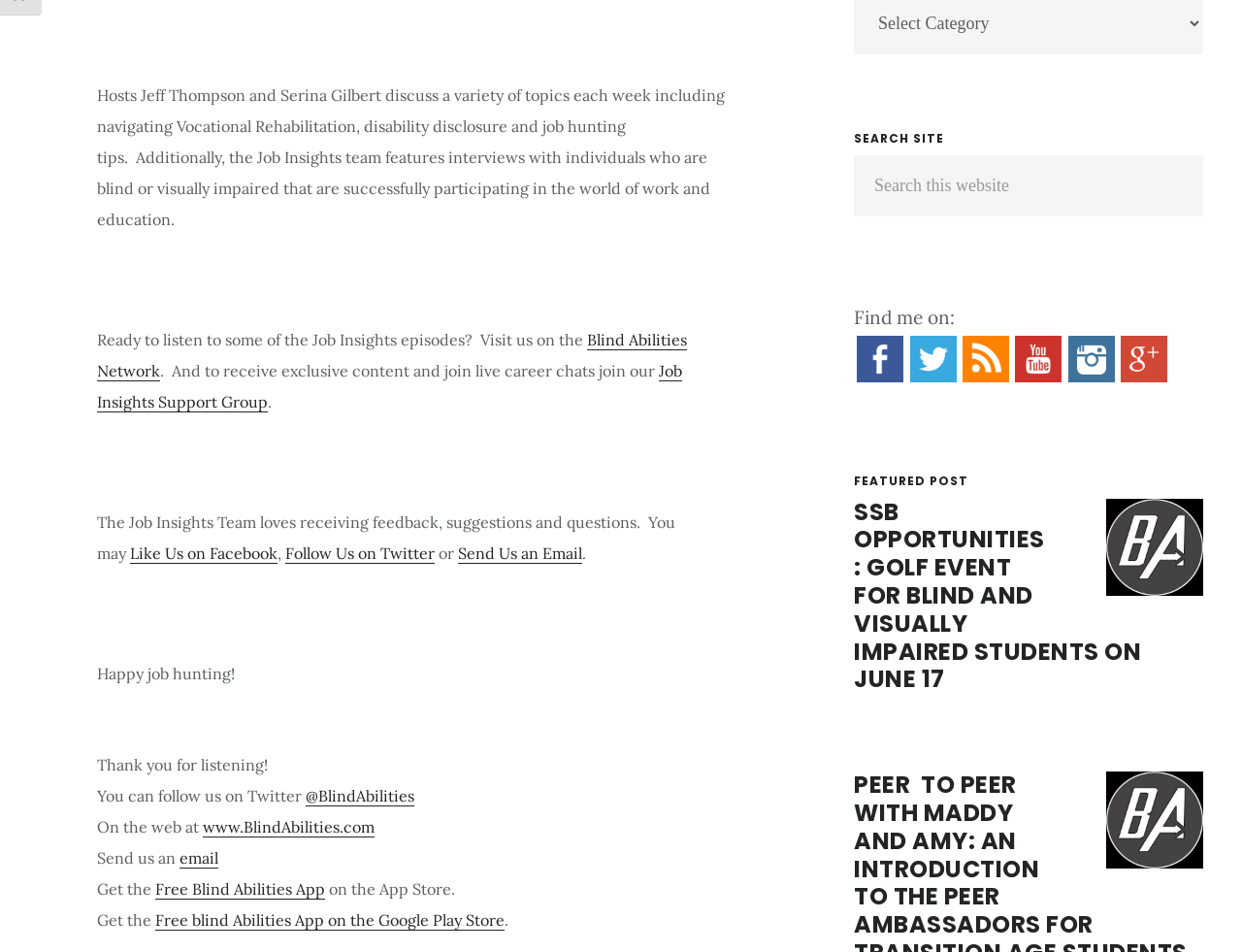Bounding box coordinates are specified in the format (top-left x, top-left y, bottom-right x, bottom-right y). All values are floating point numbers bounded between 0 and 1. Please provide the bounding box coordinate of the region this sentence describes: Job Insights Support Group

[0.078, 0.379, 0.549, 0.433]